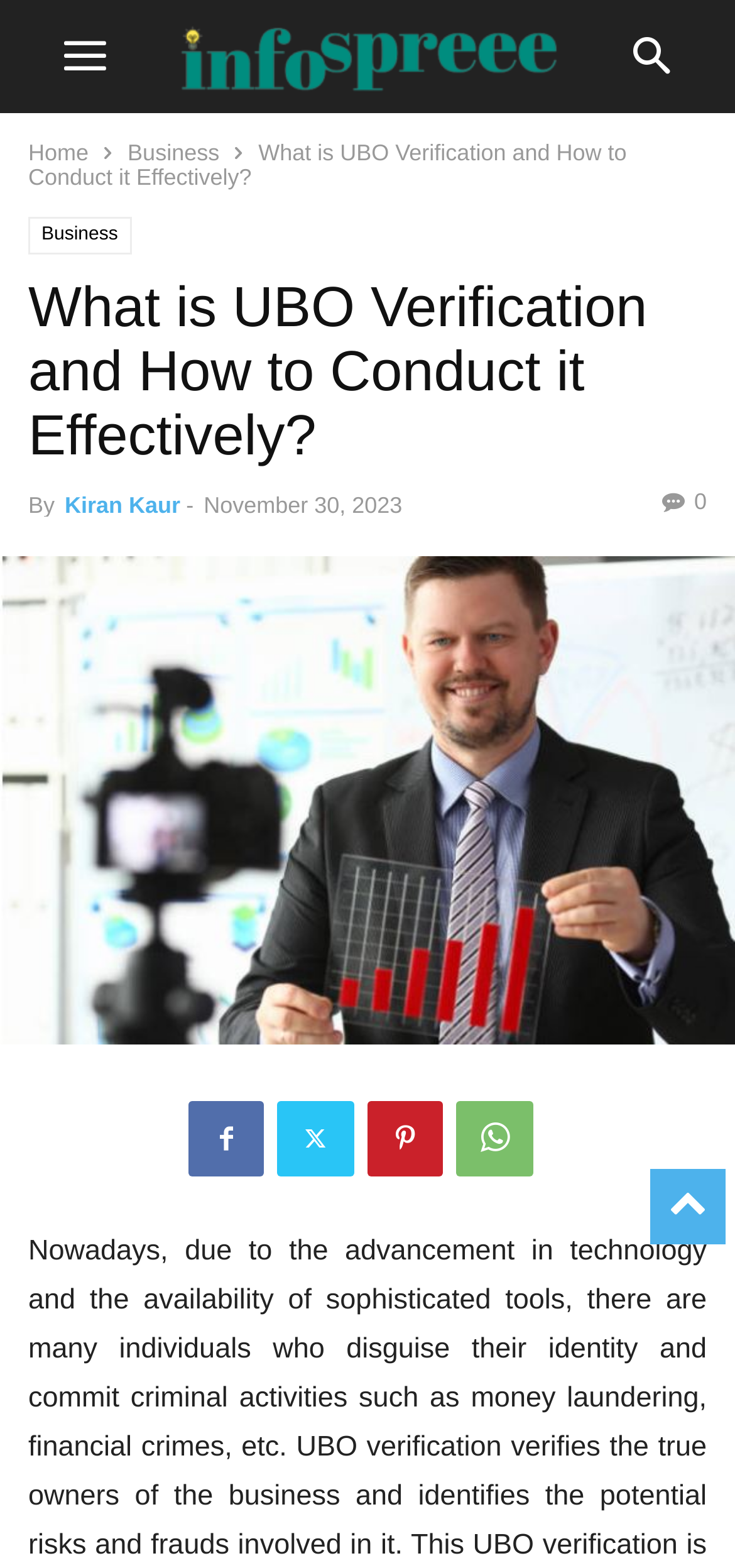Who wrote the article?
Please respond to the question with a detailed and well-explained answer.

The author of the article is mentioned below the title of the article, and it is written as 'By Kiran Kaur'.